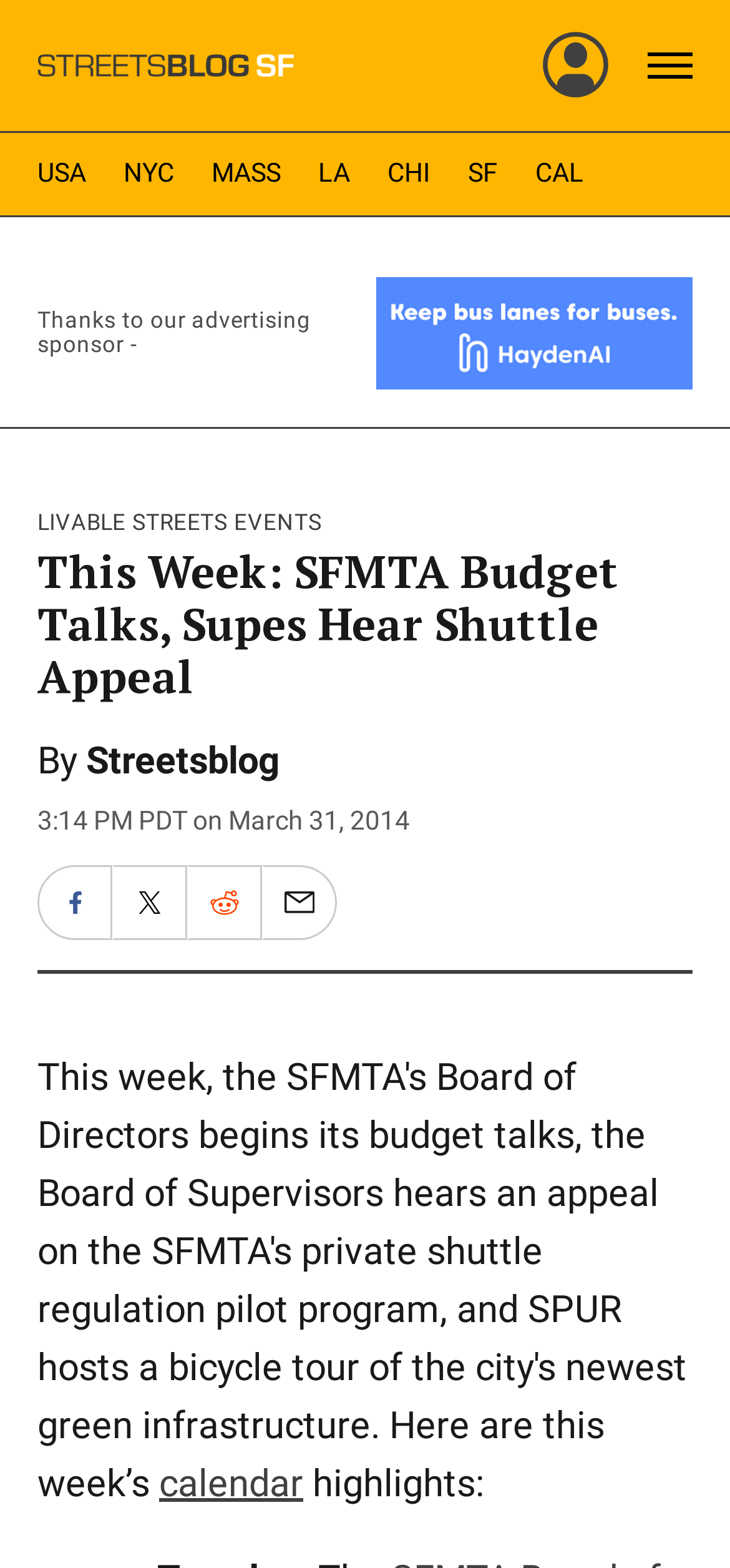What is the name of the website? Look at the image and give a one-word or short phrase answer.

Streetsblog San Francisco